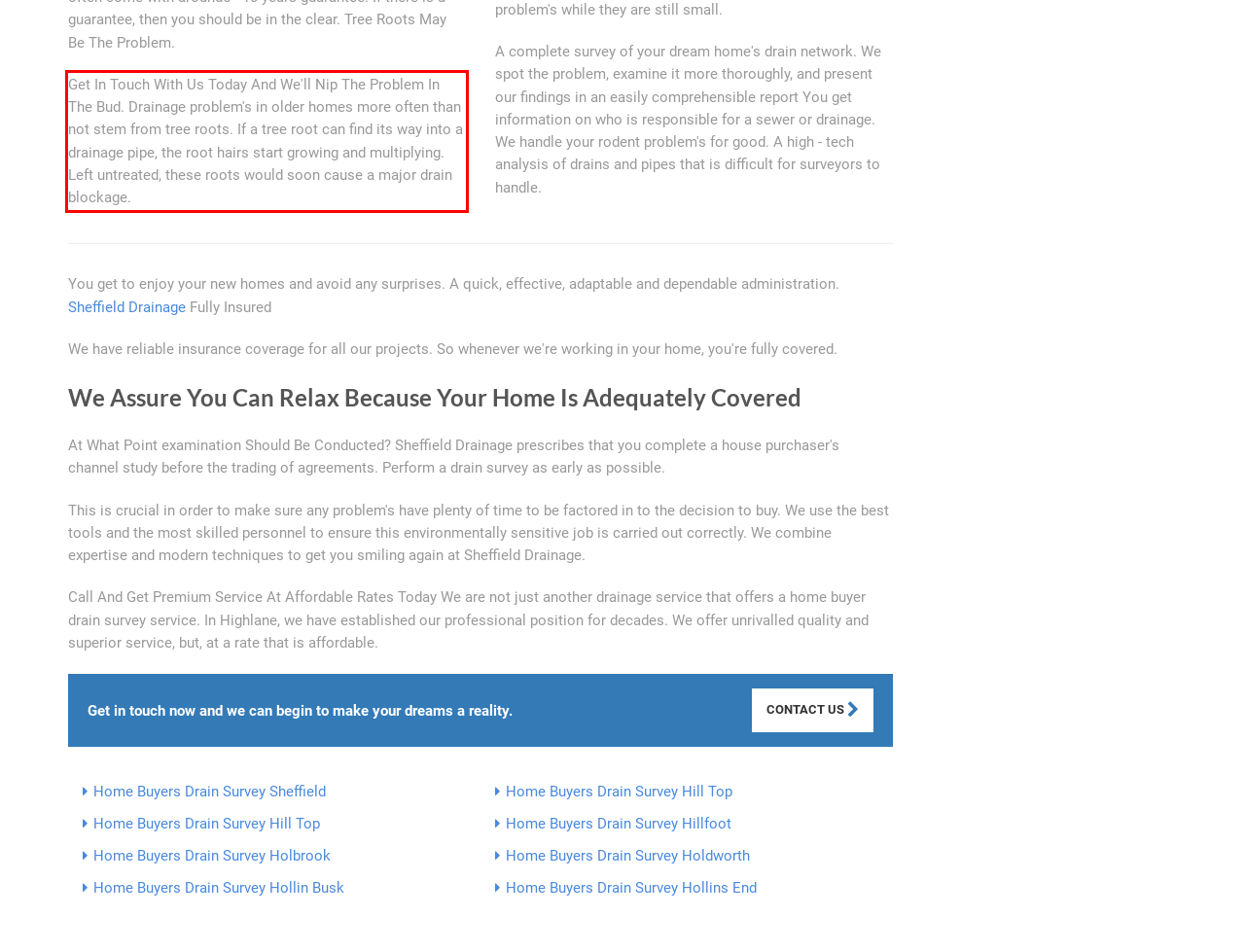You have a screenshot of a webpage, and there is a red bounding box around a UI element. Utilize OCR to extract the text within this red bounding box.

Get In Touch With Us Today And We'll Nip The Problem In The Bud. Drainage problem's in older homes more often than not stem from tree roots. If a tree root can find its way into a drainage pipe, the root hairs start growing and multiplying. Left untreated, these roots would soon cause a major drain blockage.